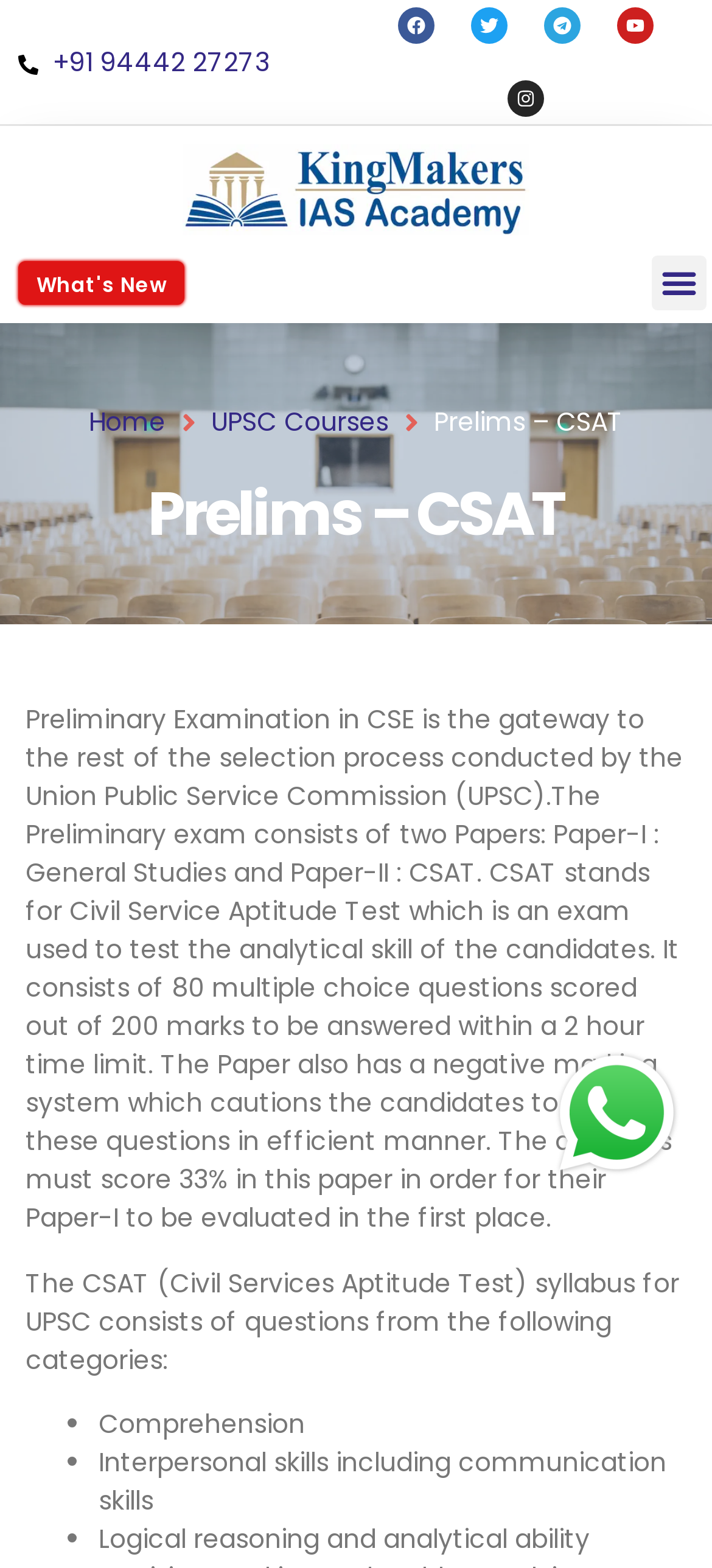Given the description "Menu", provide the bounding box coordinates of the corresponding UI element.

[0.915, 0.163, 0.992, 0.198]